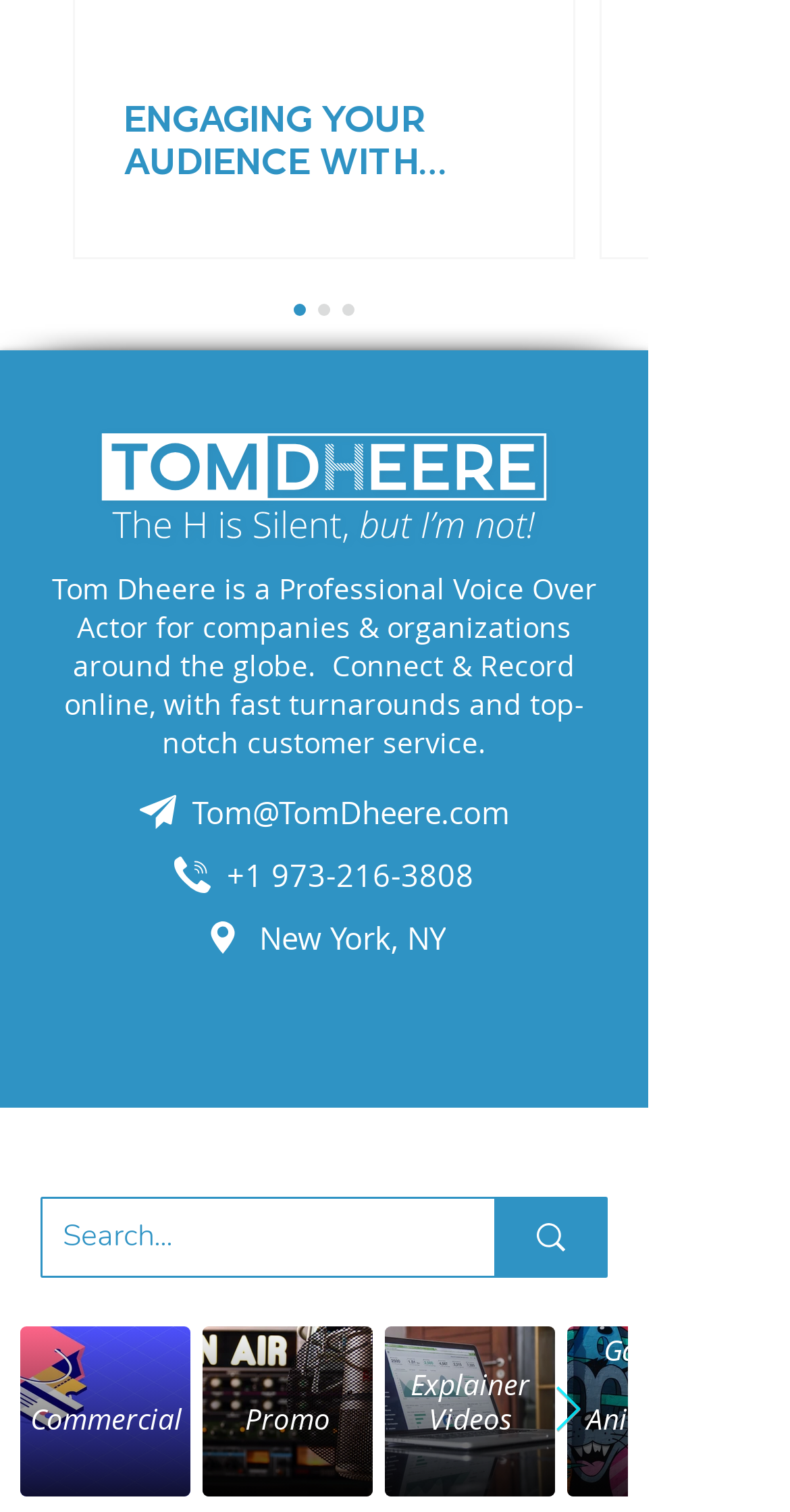What is the location of Tom Dheere?
Using the image as a reference, give an elaborate response to the question.

The location of Tom Dheere is mentioned as 'New York, NY' in the link below his name and email address.